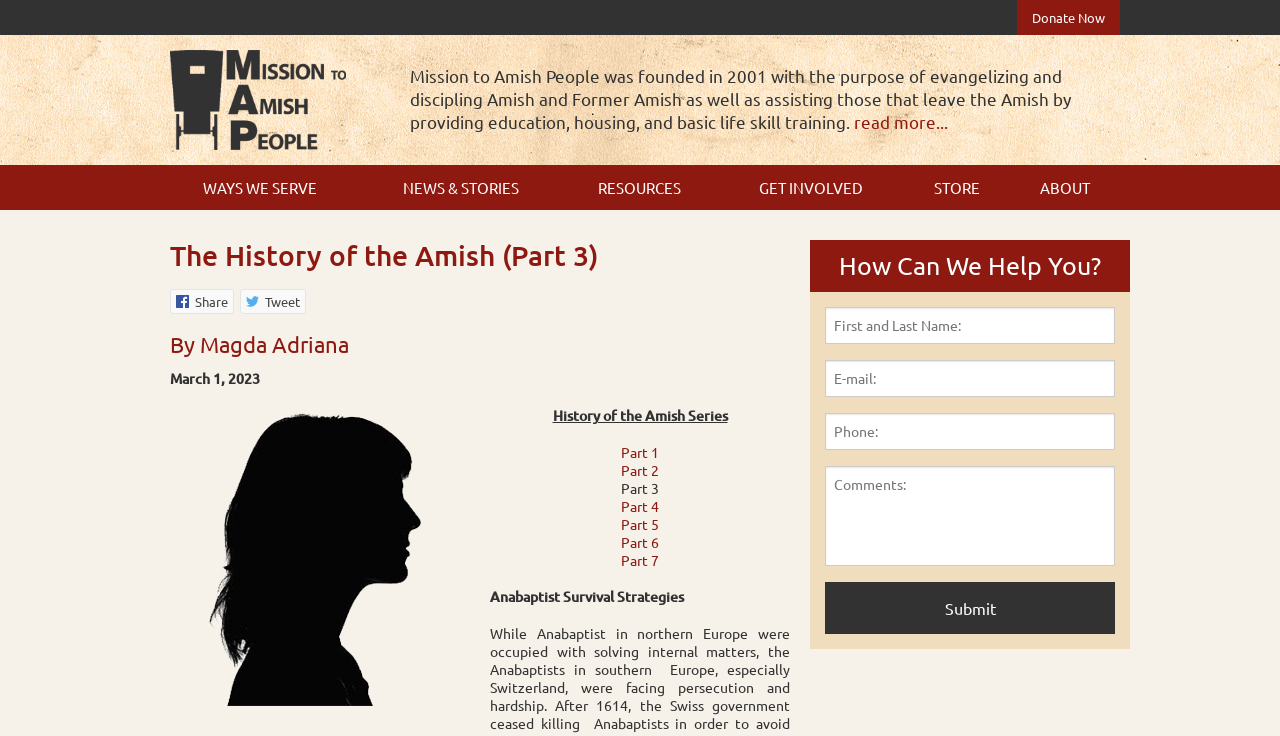Provide your answer in a single word or phrase: 
What is the last part of the History of the Amish series?

Part 7